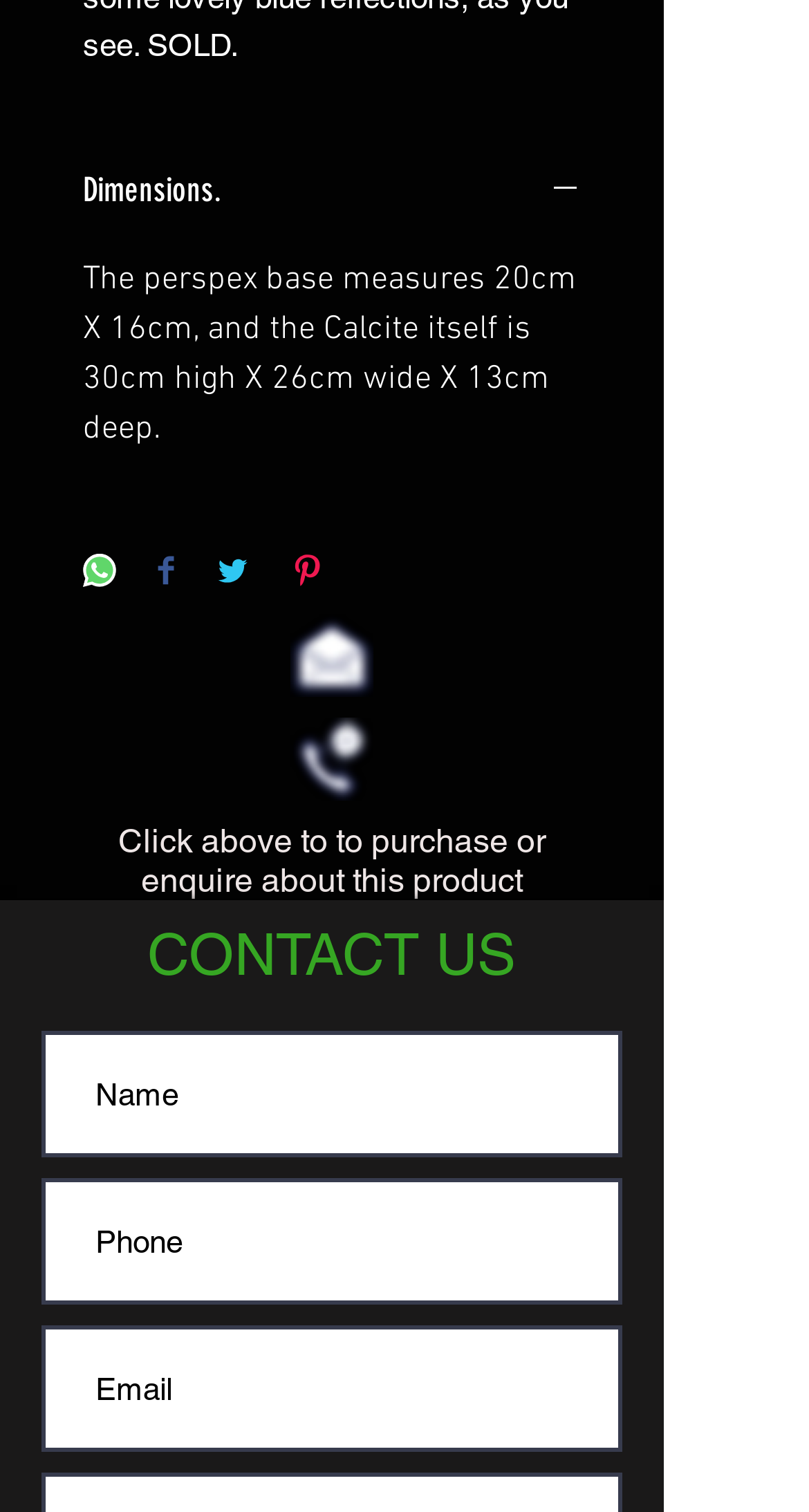Pinpoint the bounding box coordinates of the clickable area needed to execute the instruction: "Click the 'Pin on Pinterest' button". The coordinates should be specified as four float numbers between 0 and 1, i.e., [left, top, right, bottom].

[0.359, 0.366, 0.4, 0.392]